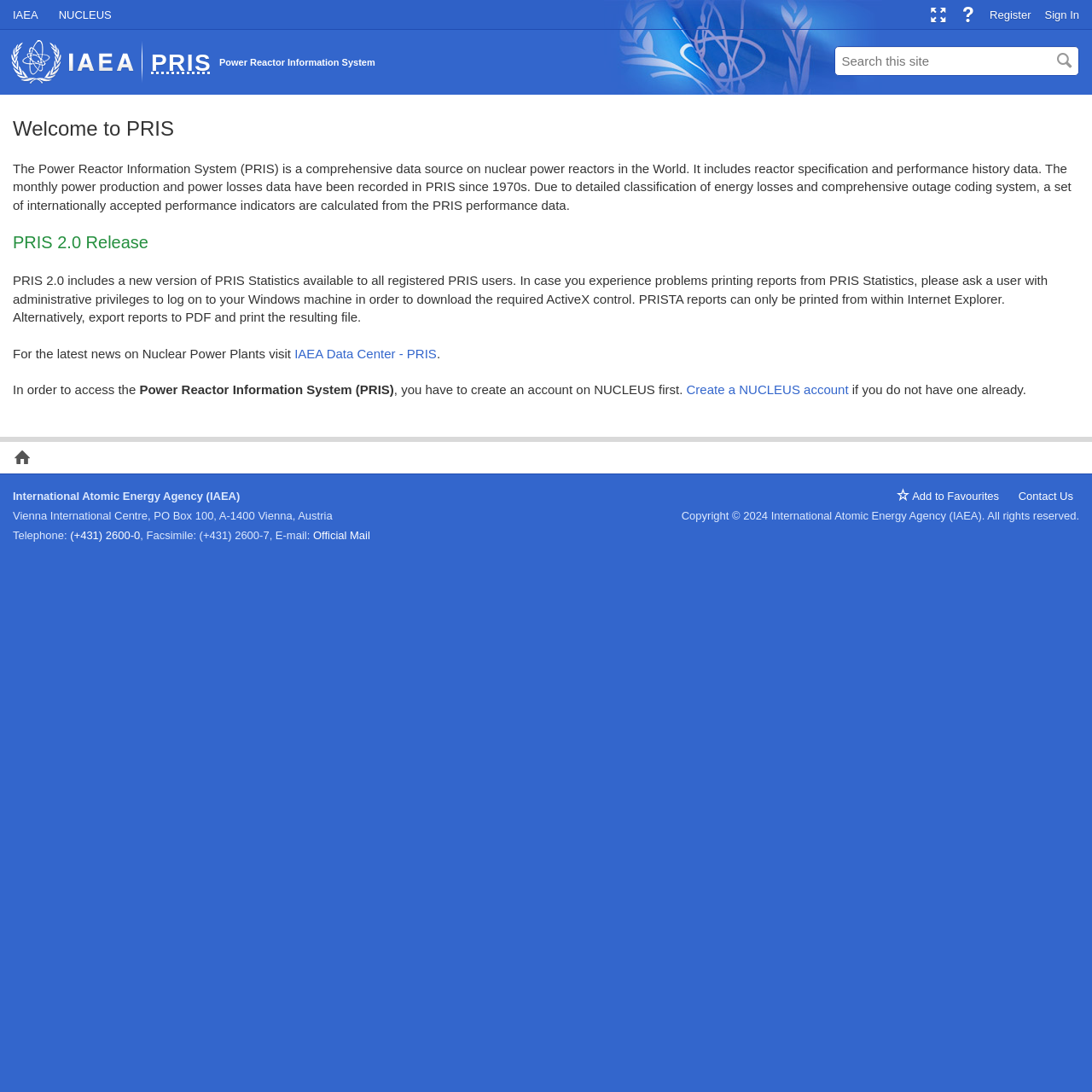Please find the bounding box coordinates of the element that you should click to achieve the following instruction: "Create a NUCLEUS account". The coordinates should be presented as four float numbers between 0 and 1: [left, top, right, bottom].

[0.625, 0.35, 0.777, 0.363]